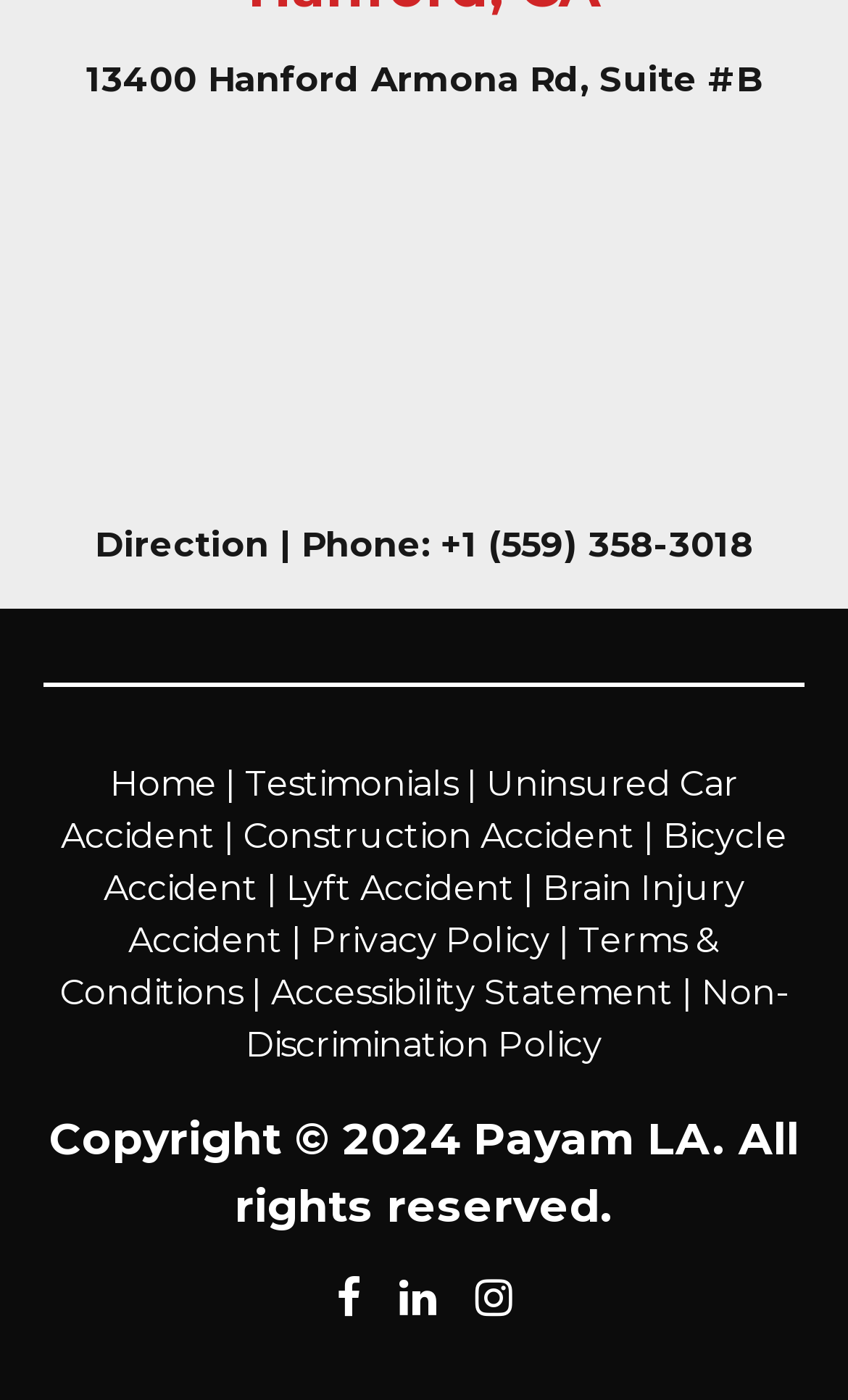Determine the coordinates of the bounding box that should be clicked to complete the instruction: "Check privacy policy". The coordinates should be represented by four float numbers between 0 and 1: [left, top, right, bottom].

[0.367, 0.657, 0.649, 0.687]